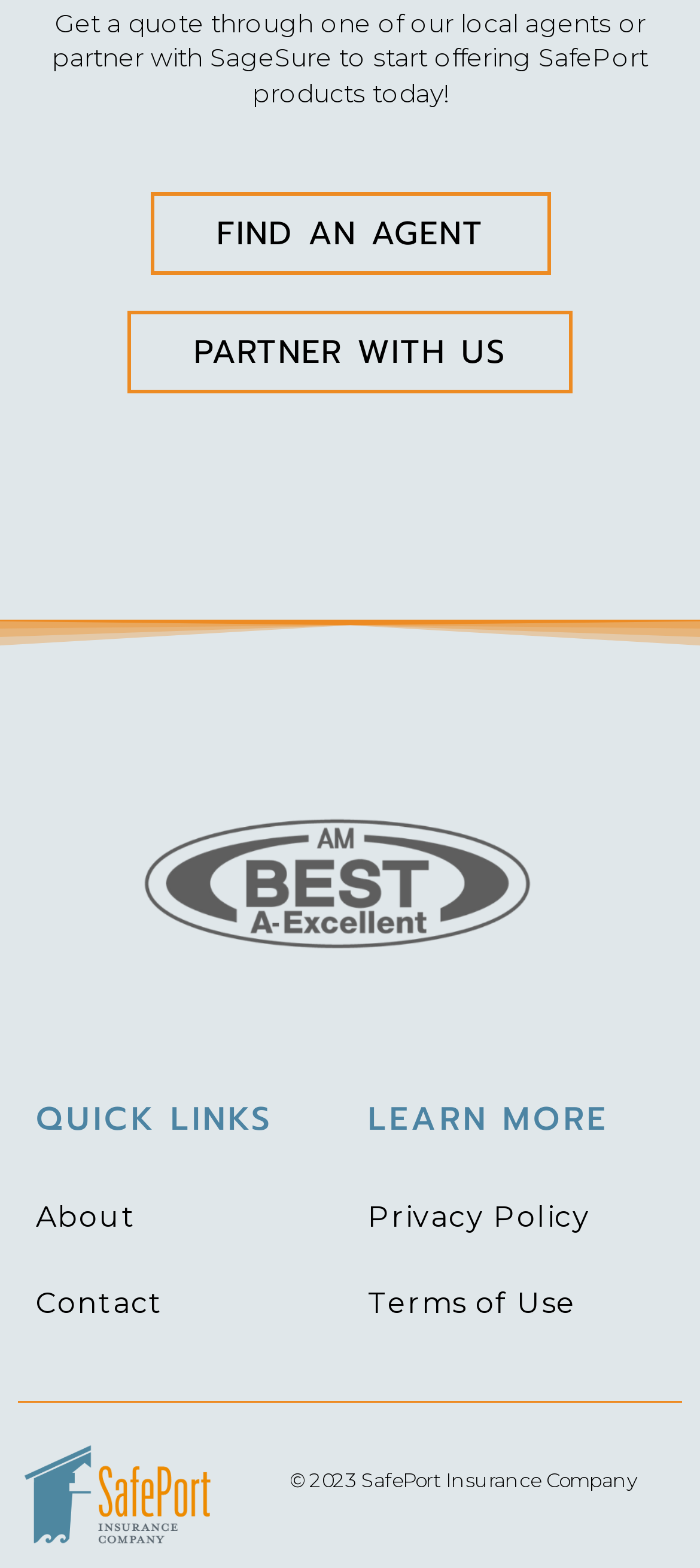Identify and provide the bounding box for the element described by: "Contact".

[0.051, 0.804, 0.474, 0.859]